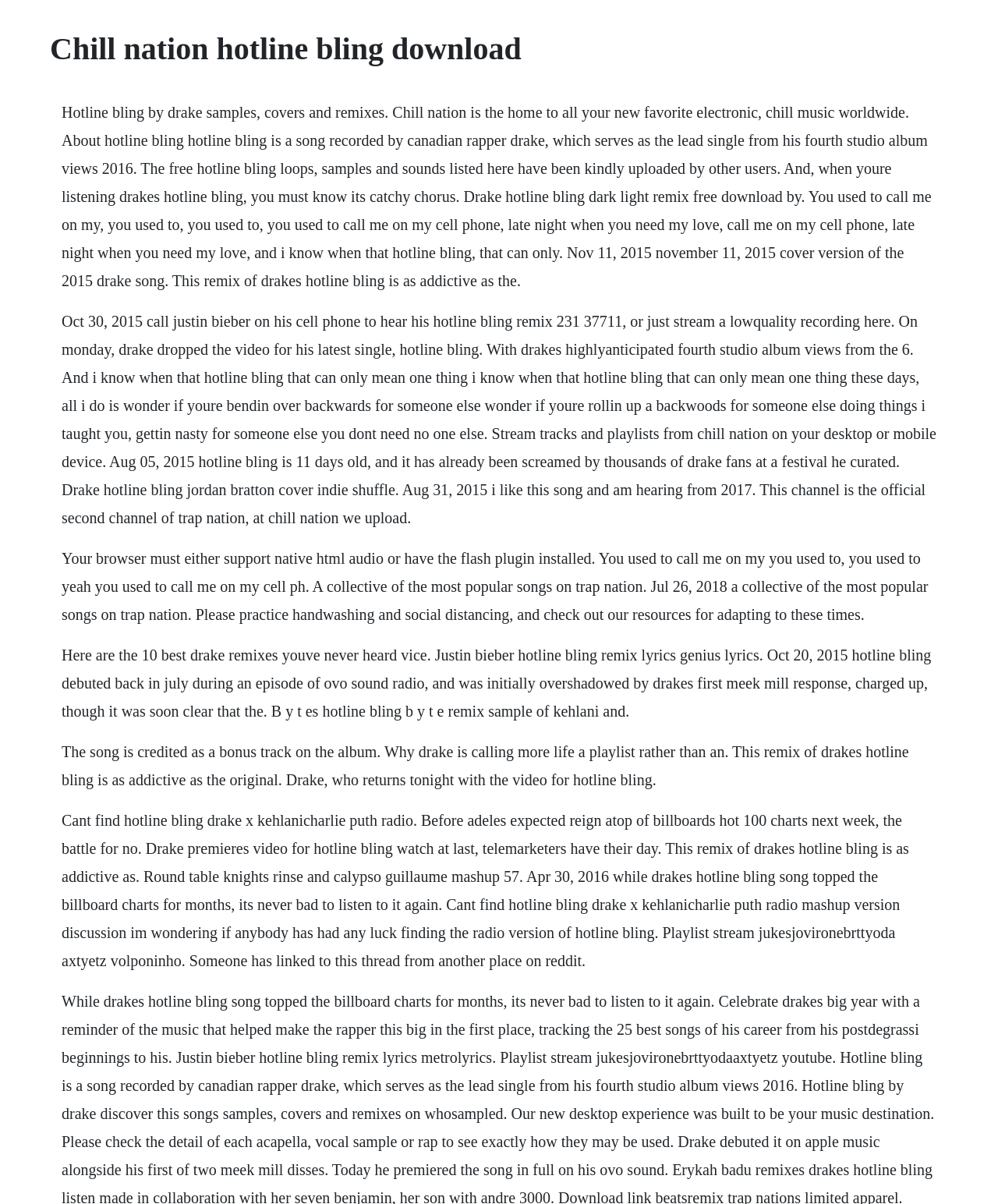What is the purpose of the website?
Please answer the question with a detailed and comprehensive explanation.

Based on the text content and structure of the webpage, it appears that the website is used for sharing and discussing music, specifically electronic and chill music, as mentioned in the introductory text.